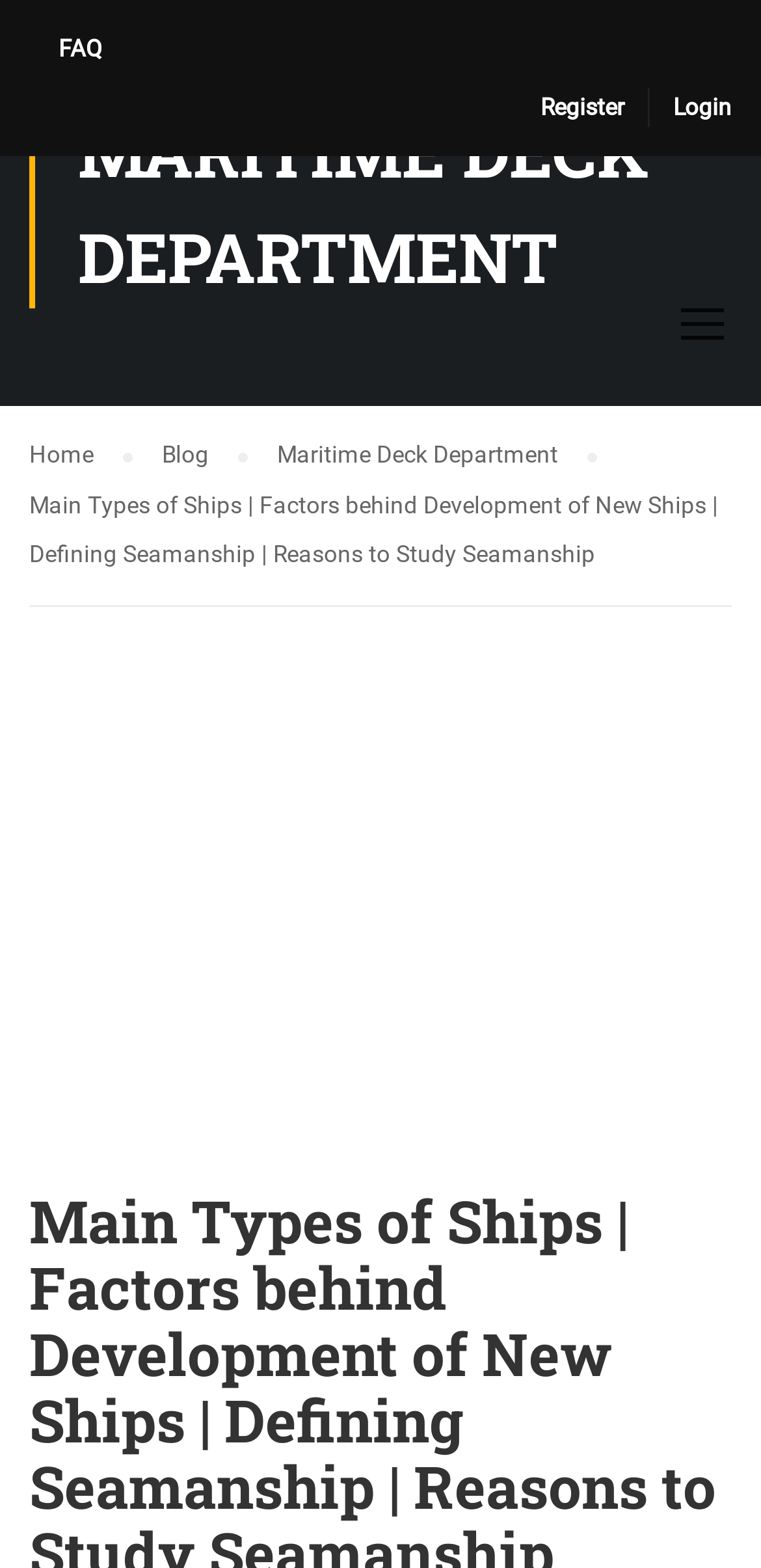How many columns are in the layout table?
Analyze the image and provide a thorough answer to the question.

I analyzed the layout table element and found that it only contains one column, so the answer is 1.